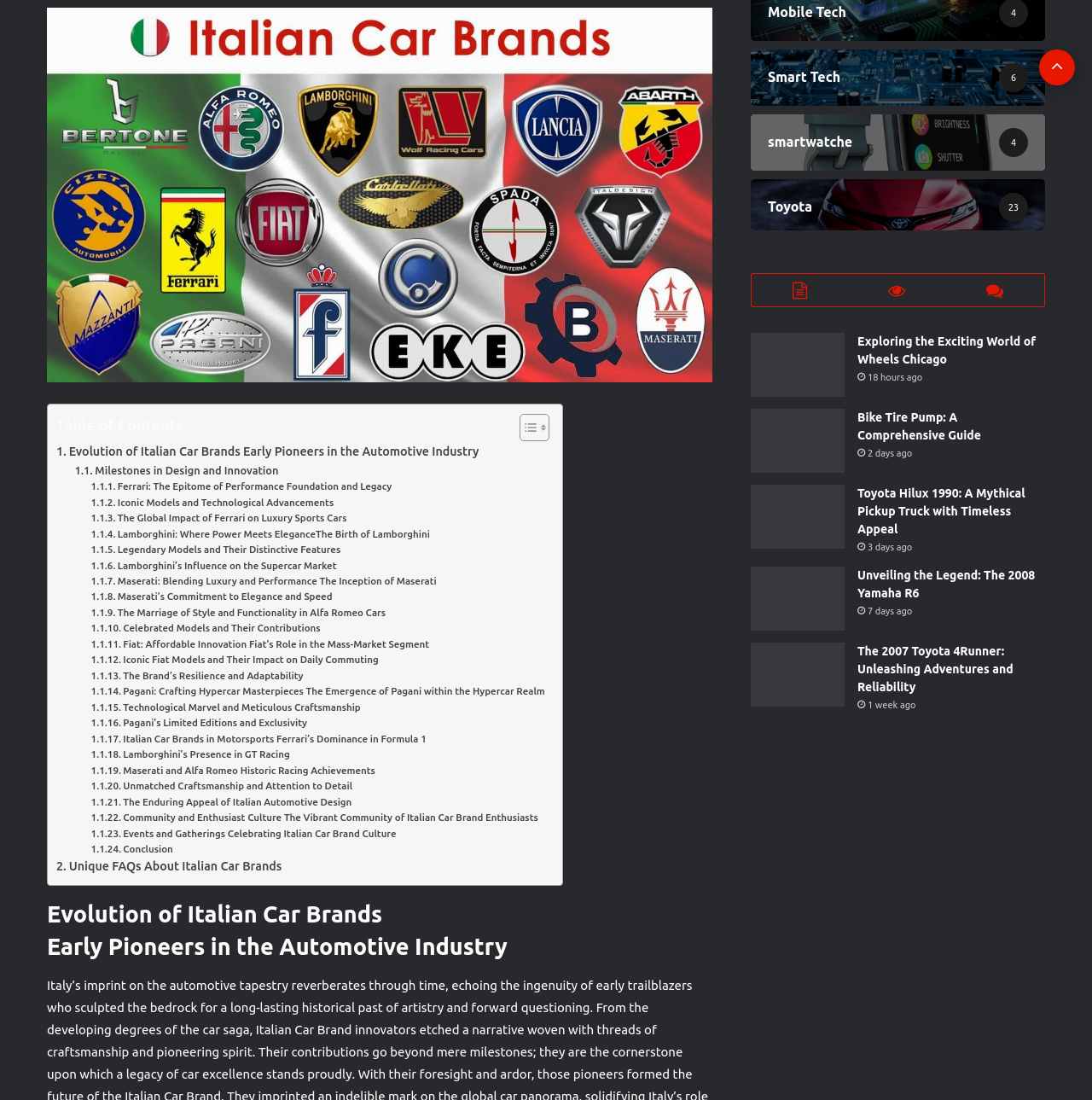What is the purpose of the 'Back to top button'?
Give a single word or phrase as your answer by examining the image.

To go back to the top of the page